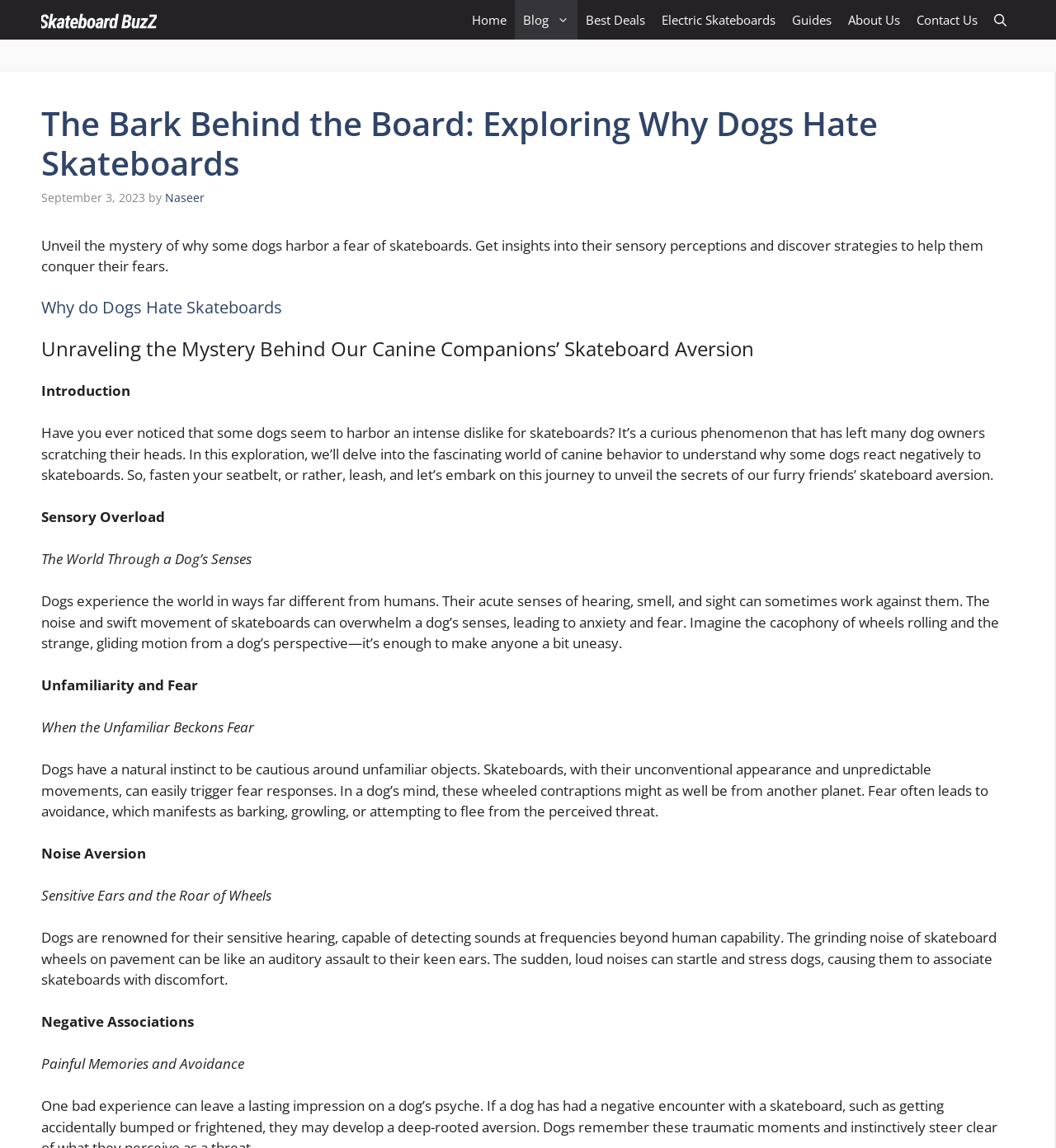Determine the bounding box coordinates of the region I should click to achieve the following instruction: "Click the 'Home' link". Ensure the bounding box coordinates are four float numbers between 0 and 1, i.e., [left, top, right, bottom].

[0.439, 0.0, 0.488, 0.034]